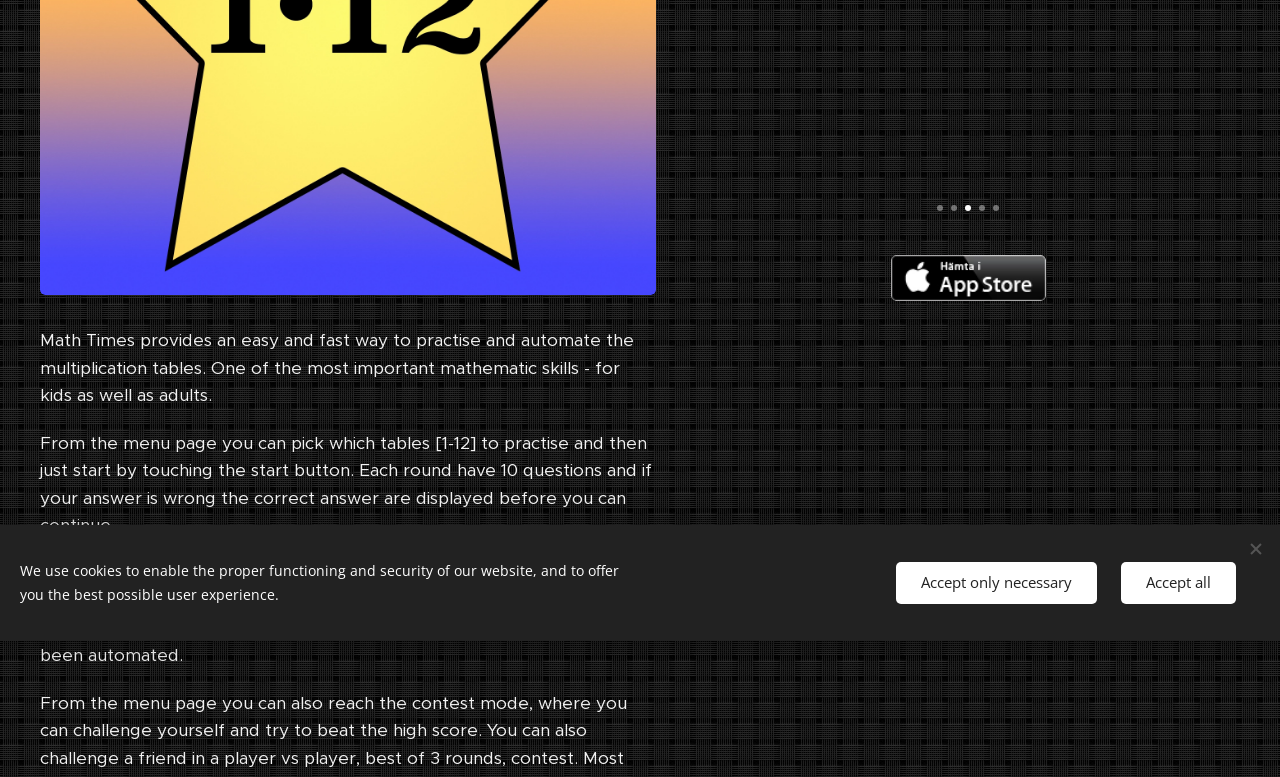Find the bounding box coordinates for the HTML element specified by: "Accept all".

[0.876, 0.722, 0.966, 0.776]